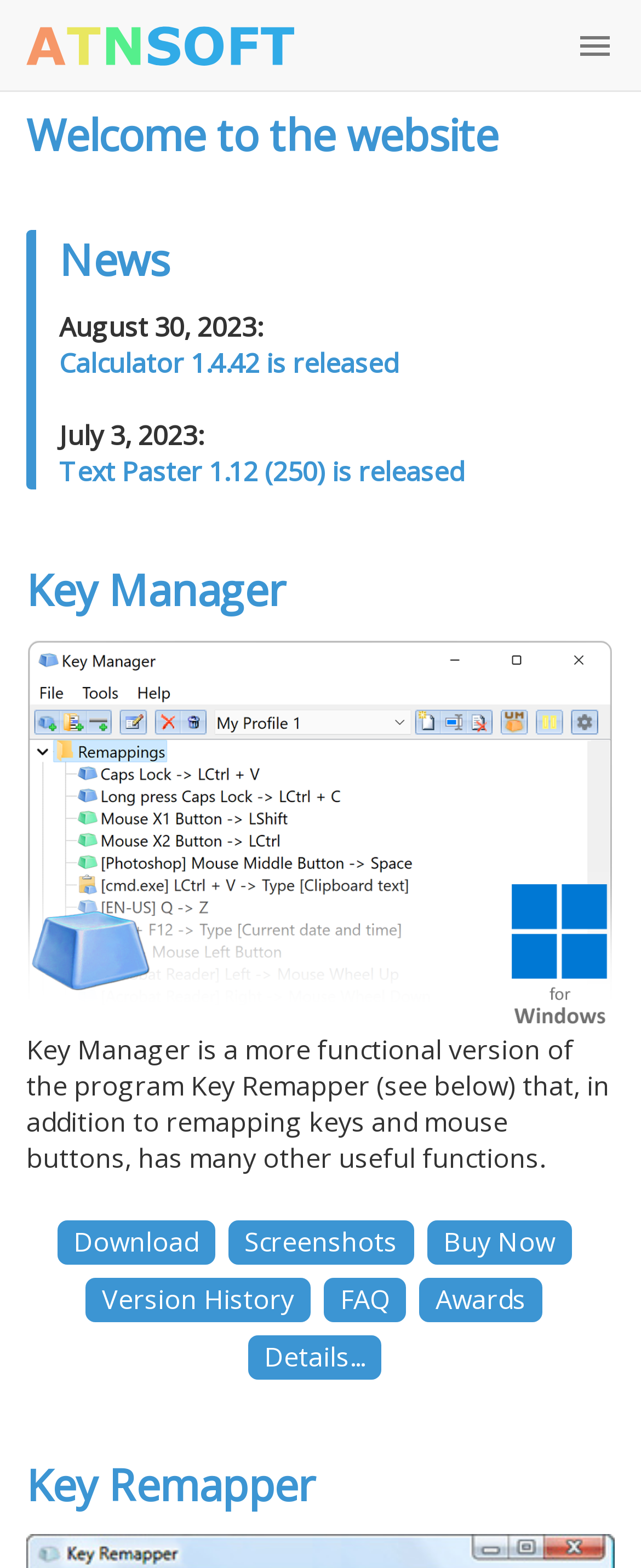Illustrate the webpage thoroughly, mentioning all important details.

The webpage is about ATNSOFT, a software company, and its products, Key Manager and Key Remapper. At the top of the page, there are three images, with the first one located at the top-left corner, the second one in the middle, and the third one at the top-right corner. Below these images, there is a heading that reads "Welcome to the website".

On the left side of the page, there is a section dedicated to news, with a heading that says "News". This section contains three news articles, each with a date and a link to the article. The dates are August 30, 2023, and July 3, 2023, and the articles are about the release of Calculator 1.4.42 and Text Paster 1.12 (250), respectively.

Below the news section, there is a section about Key Manager, with a heading that reads "Key Manager". This section contains a link to Key Manager, a brief description of the product, and several links to related pages, including "Details...", "Download", "Screenshots", "Buy Now", "Version History", "FAQ", and "Awards". The description of Key Manager explains that it is a more functional version of Key Remapper, with many other useful functions.

At the bottom of the page, there is a section about Key Remapper, with a heading that reads "Key Remapper". This section contains a link to Key Remapper.